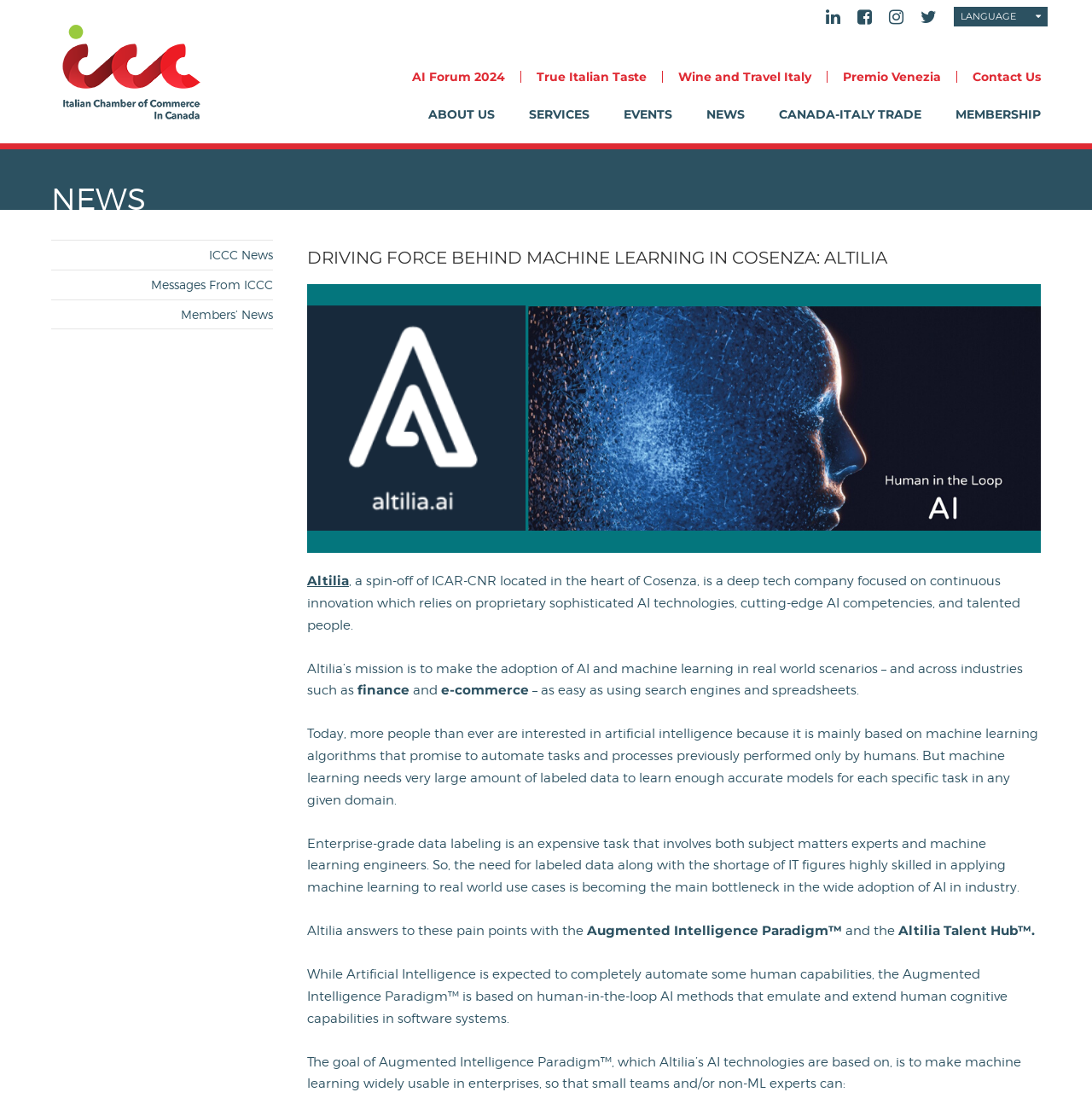Locate the bounding box coordinates of the element you need to click to accomplish the task described by this instruction: "Click on the ICCC link".

[0.047, 0.057, 0.198, 0.071]